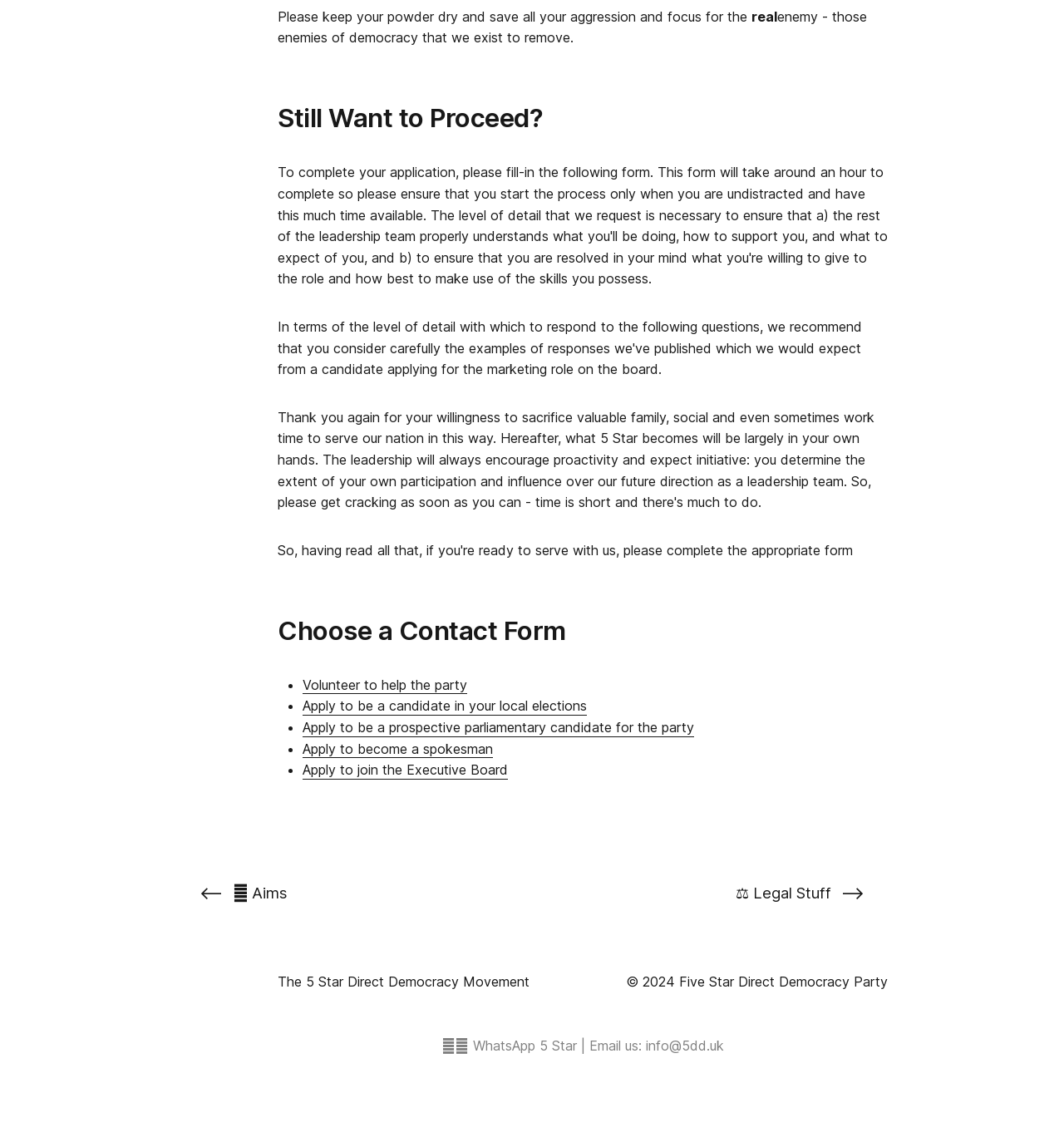Identify the bounding box coordinates for the region of the element that should be clicked to carry out the instruction: "Email the party". The bounding box coordinates should be four float numbers between 0 and 1, i.e., [left, top, right, bottom].

[0.607, 0.912, 0.68, 0.928]